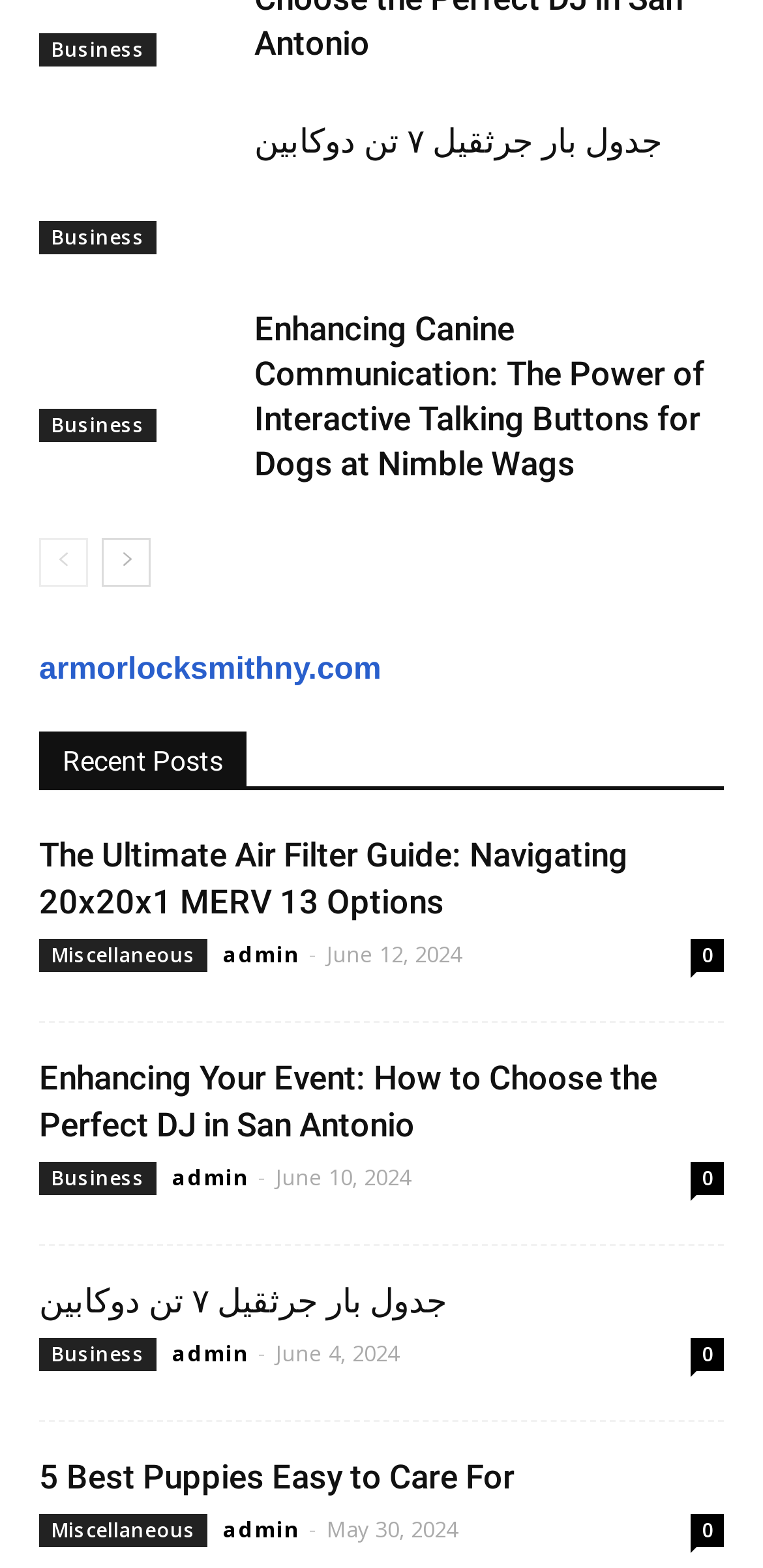Highlight the bounding box coordinates of the region I should click on to meet the following instruction: "Visit the 'armorlocksmithny.com' website".

[0.051, 0.417, 0.5, 0.438]